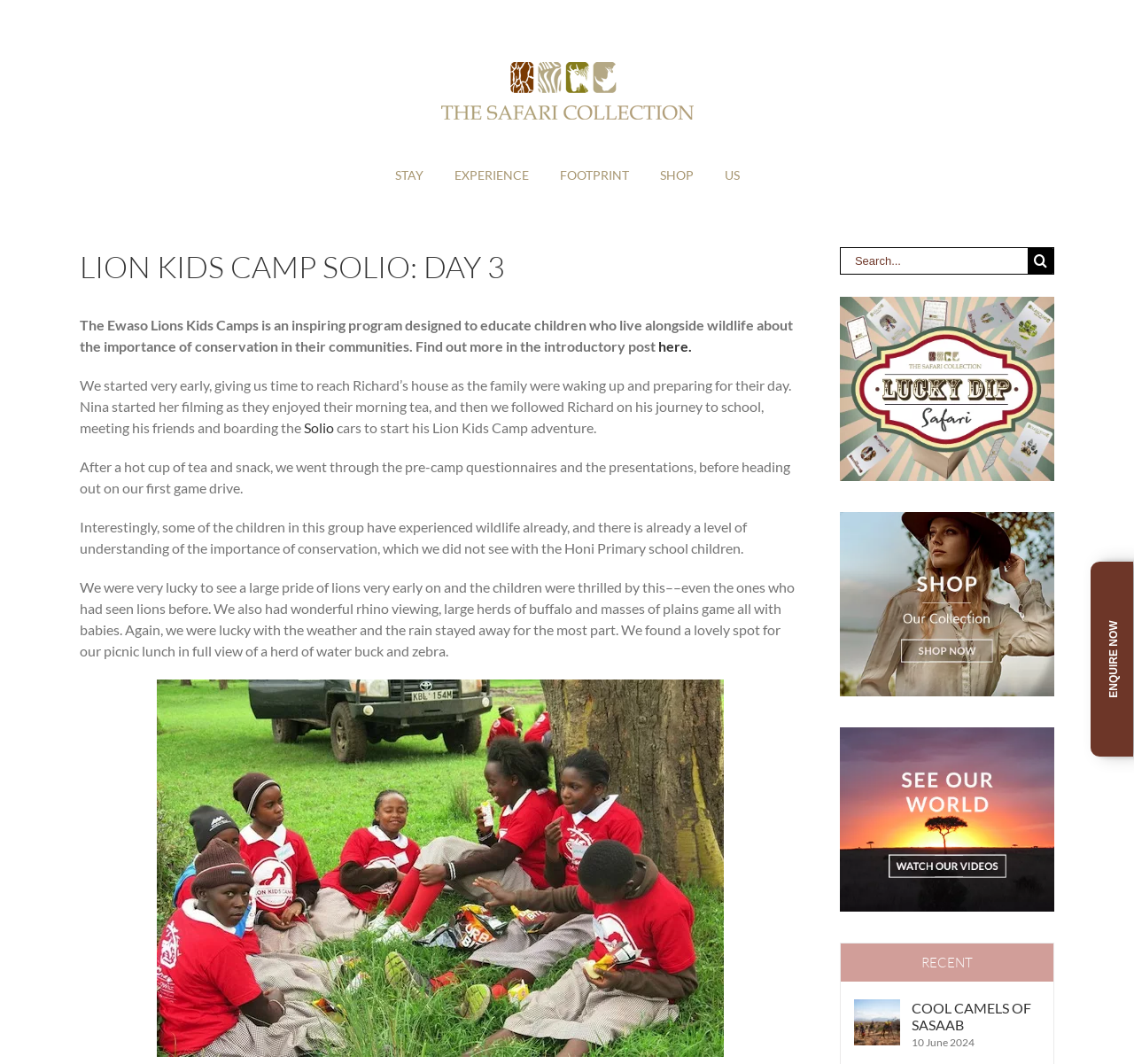Please find the bounding box for the UI component described as follows: "Solio".

[0.268, 0.394, 0.294, 0.41]